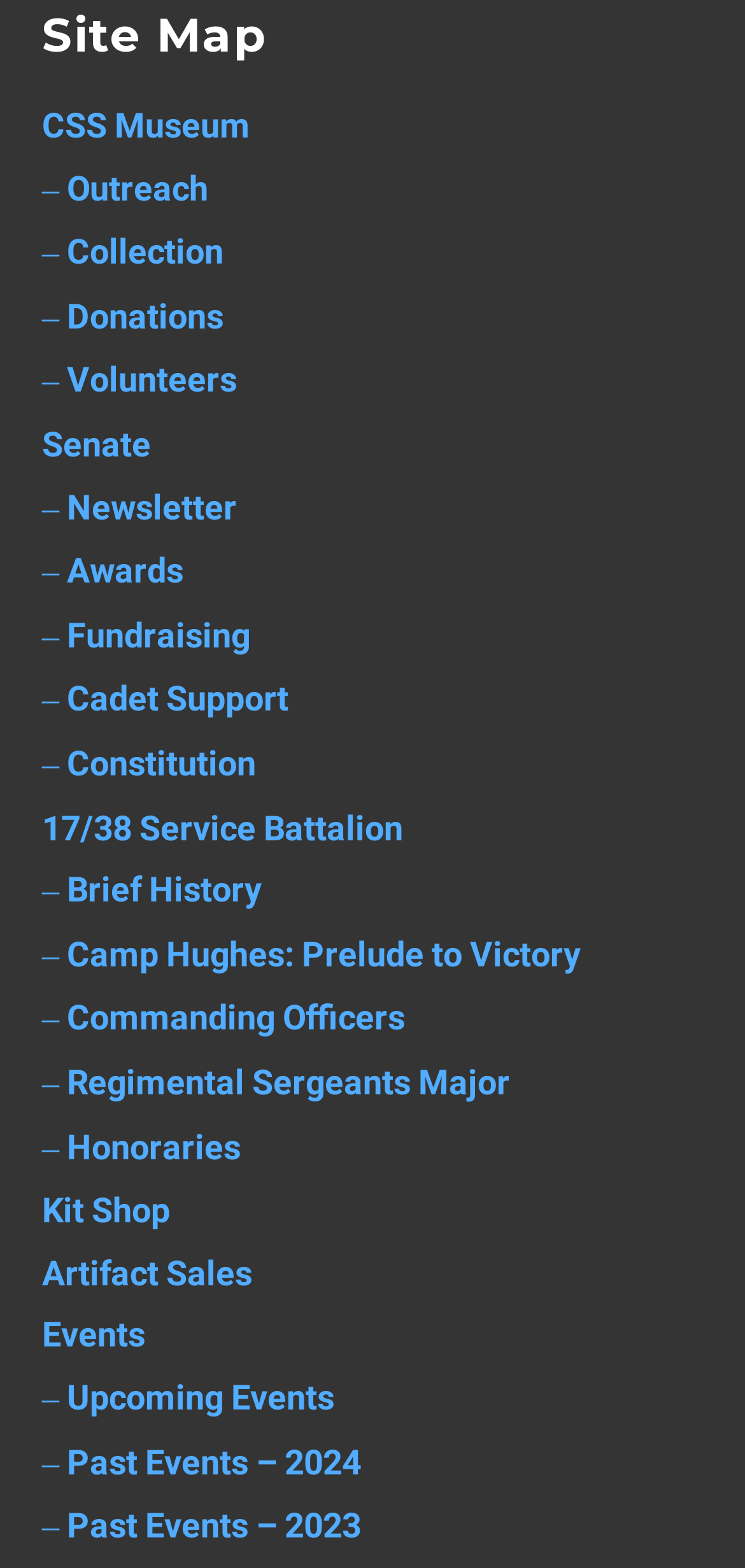Locate and provide the bounding box coordinates for the HTML element that matches this description: "Past Events – 2023".

[0.056, 0.96, 0.485, 0.986]